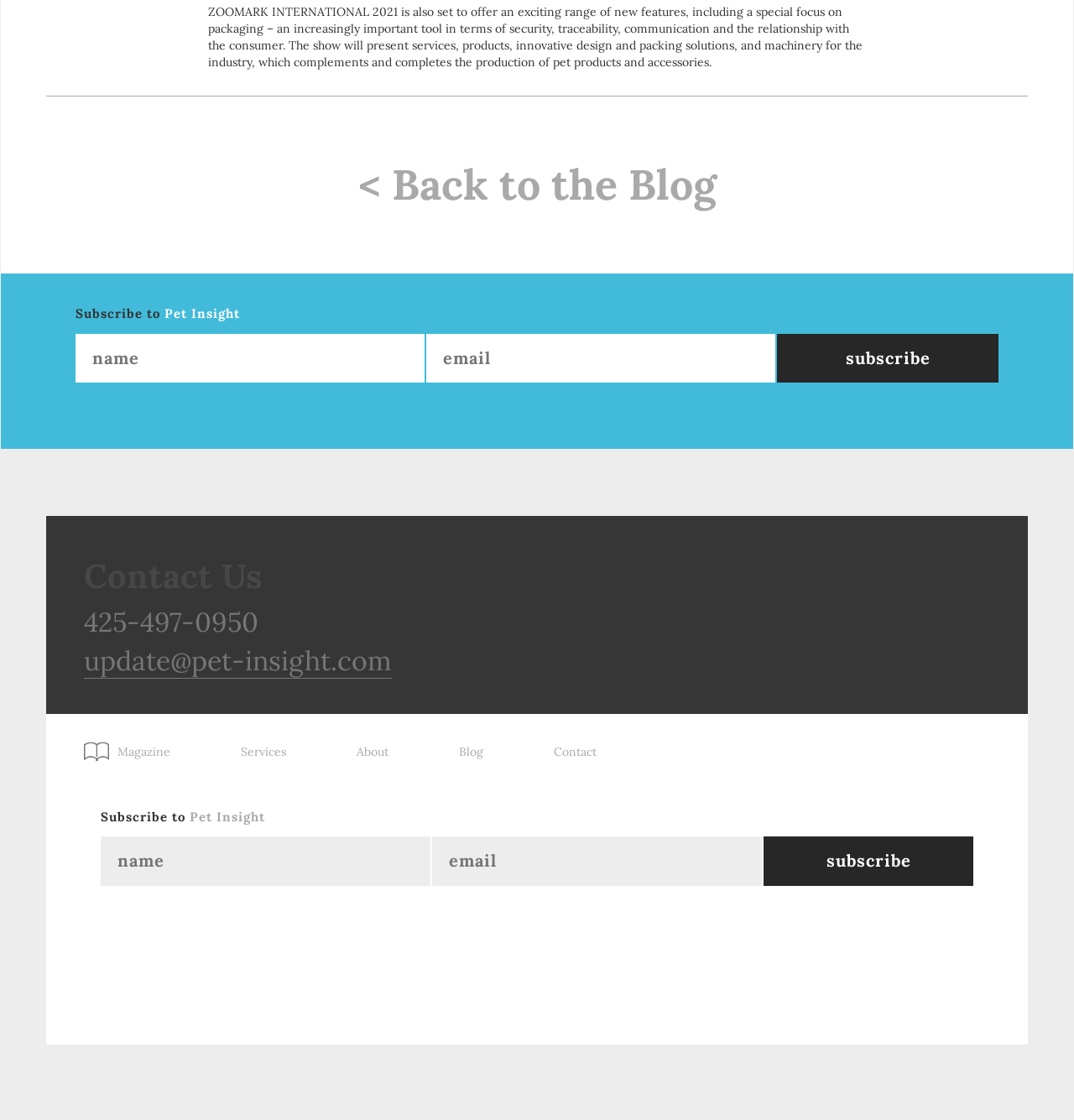Determine the bounding box coordinates in the format (top-left x, top-left y, bottom-right x, bottom-right y). Ensure all values are floating point numbers between 0 and 1. Identify the bounding box of the UI element described by: Magazine

[0.062, 0.637, 0.19, 0.693]